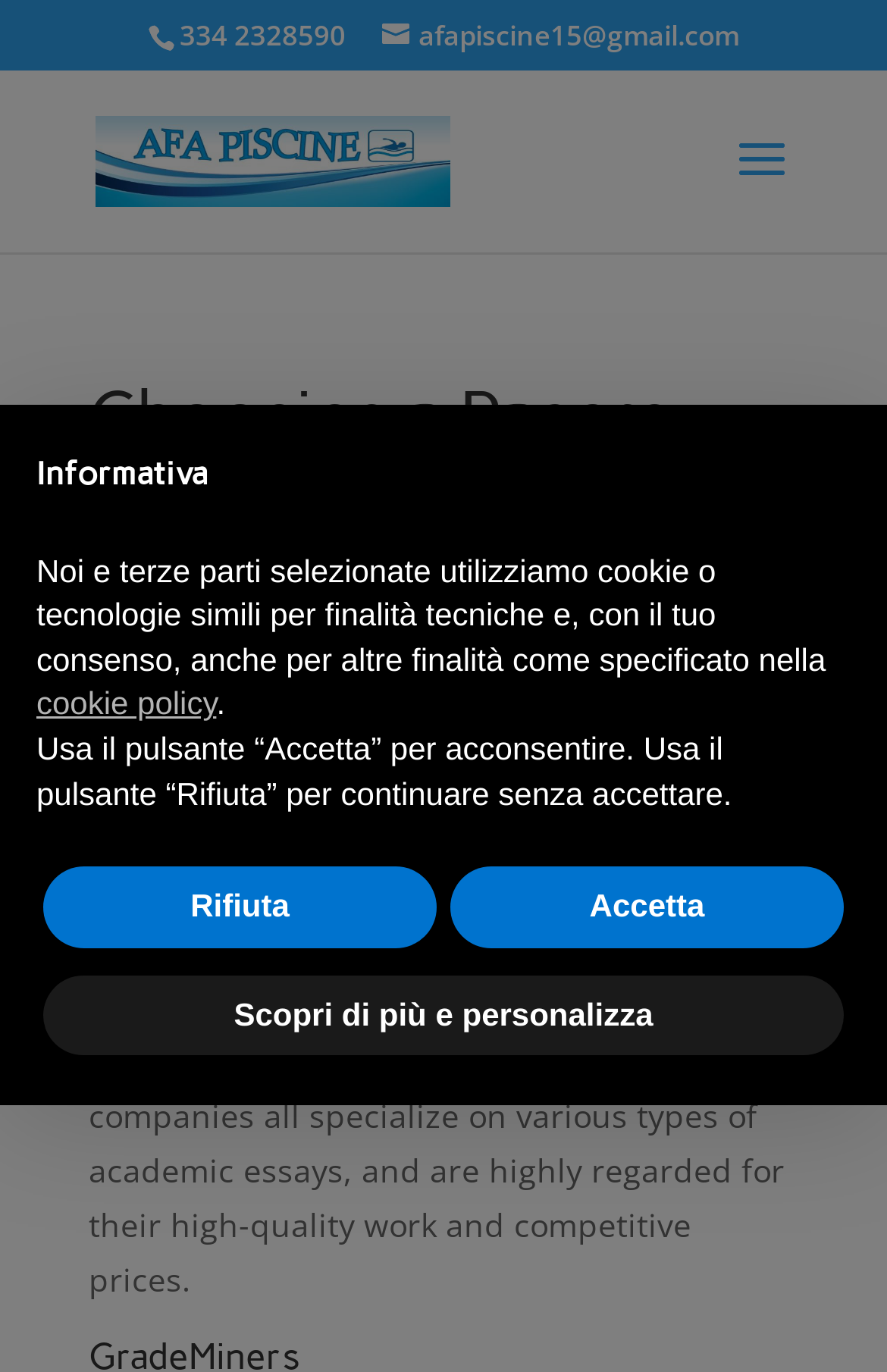Given the description: "alt="AFA PISCINE SRLS"", determine the bounding box coordinates of the UI element. The coordinates should be formatted as four float numbers between 0 and 1, [left, top, right, bottom].

[0.108, 0.102, 0.508, 0.13]